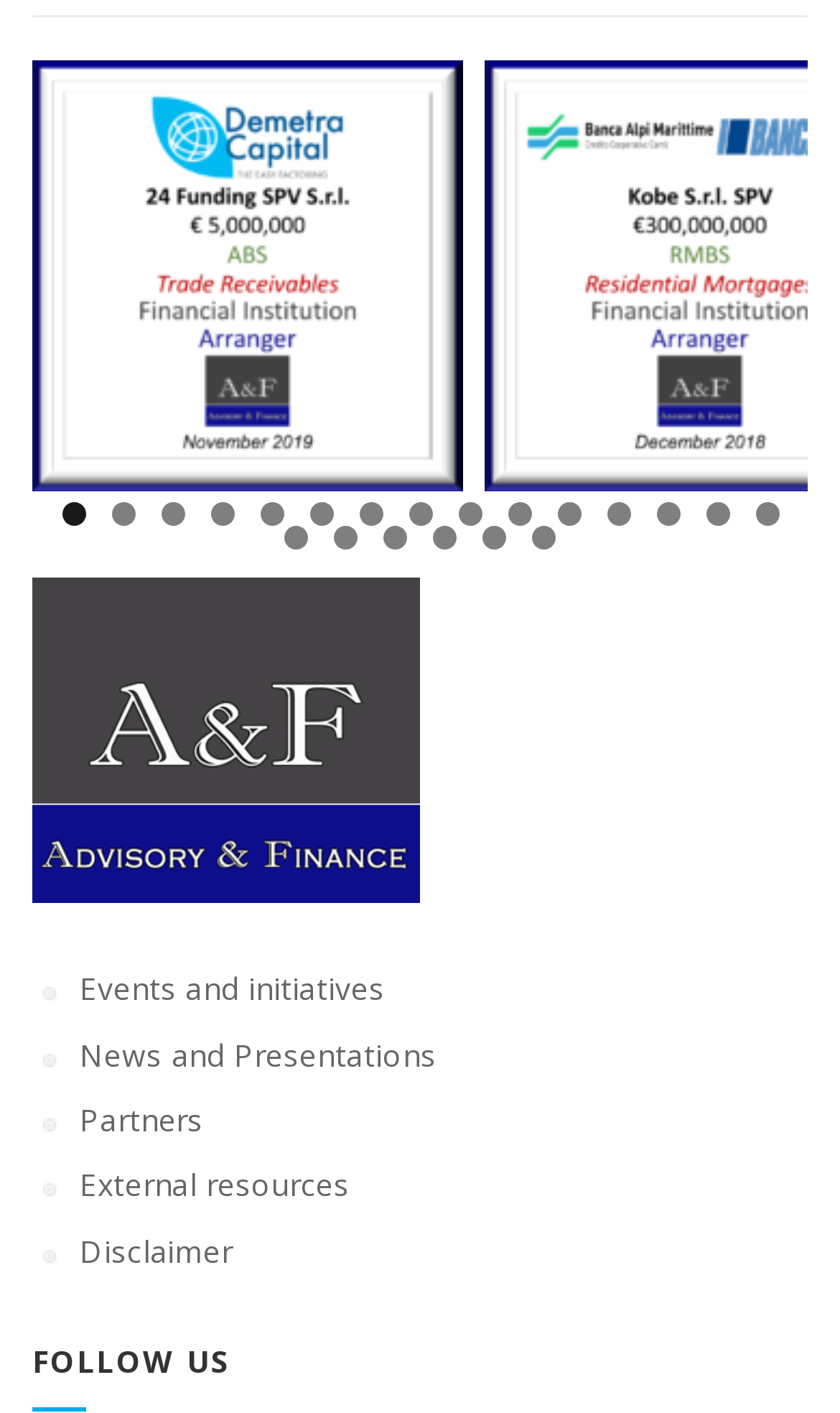What is the region above the slide controls?
Please provide a single word or phrase as your answer based on the screenshot.

FAS